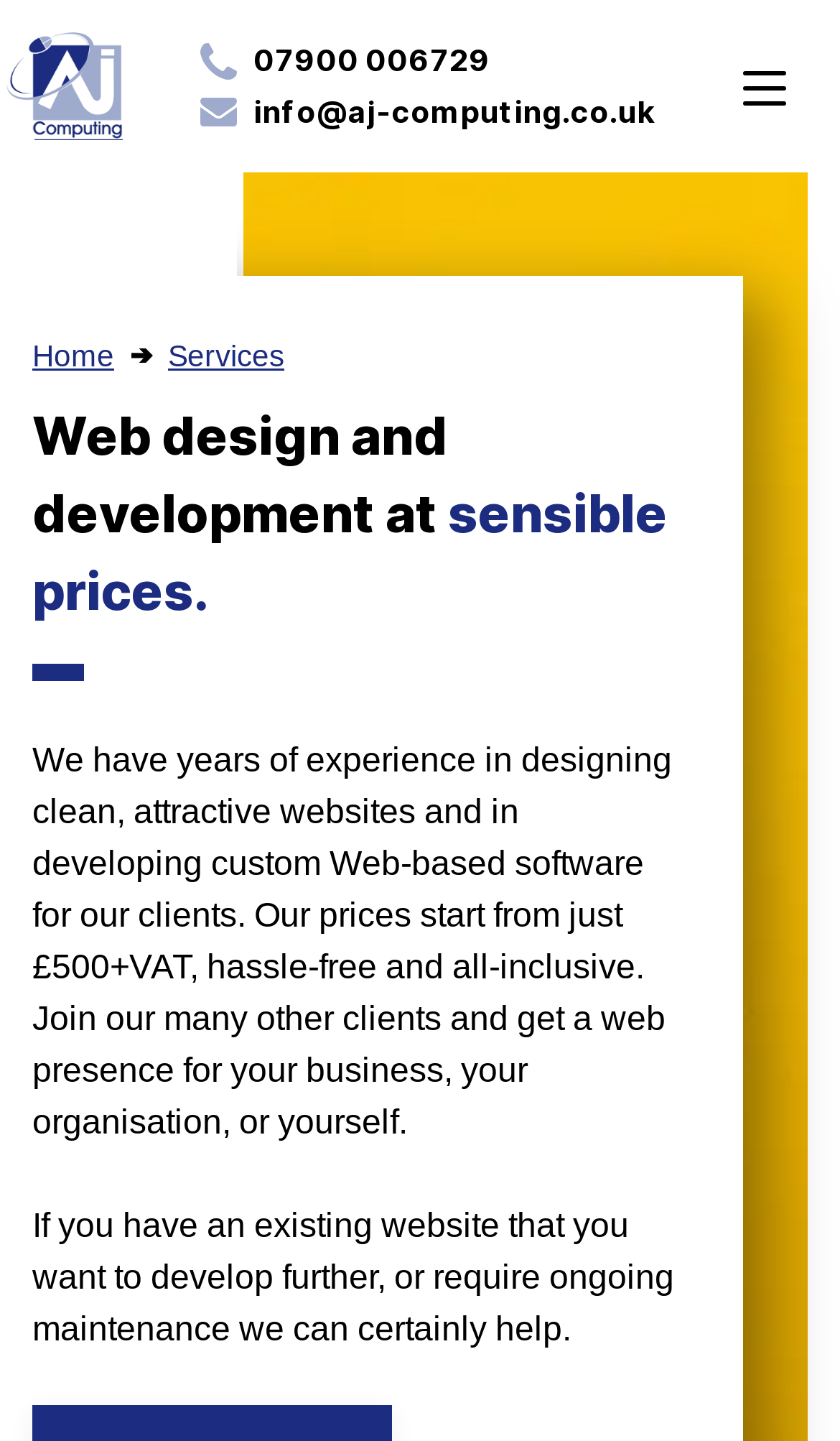What is the phone number?
Ensure your answer is thorough and detailed.

The phone number is obtained from the link element with the text '07900 006729' at the top of the webpage, which is likely to be the company's contact information.